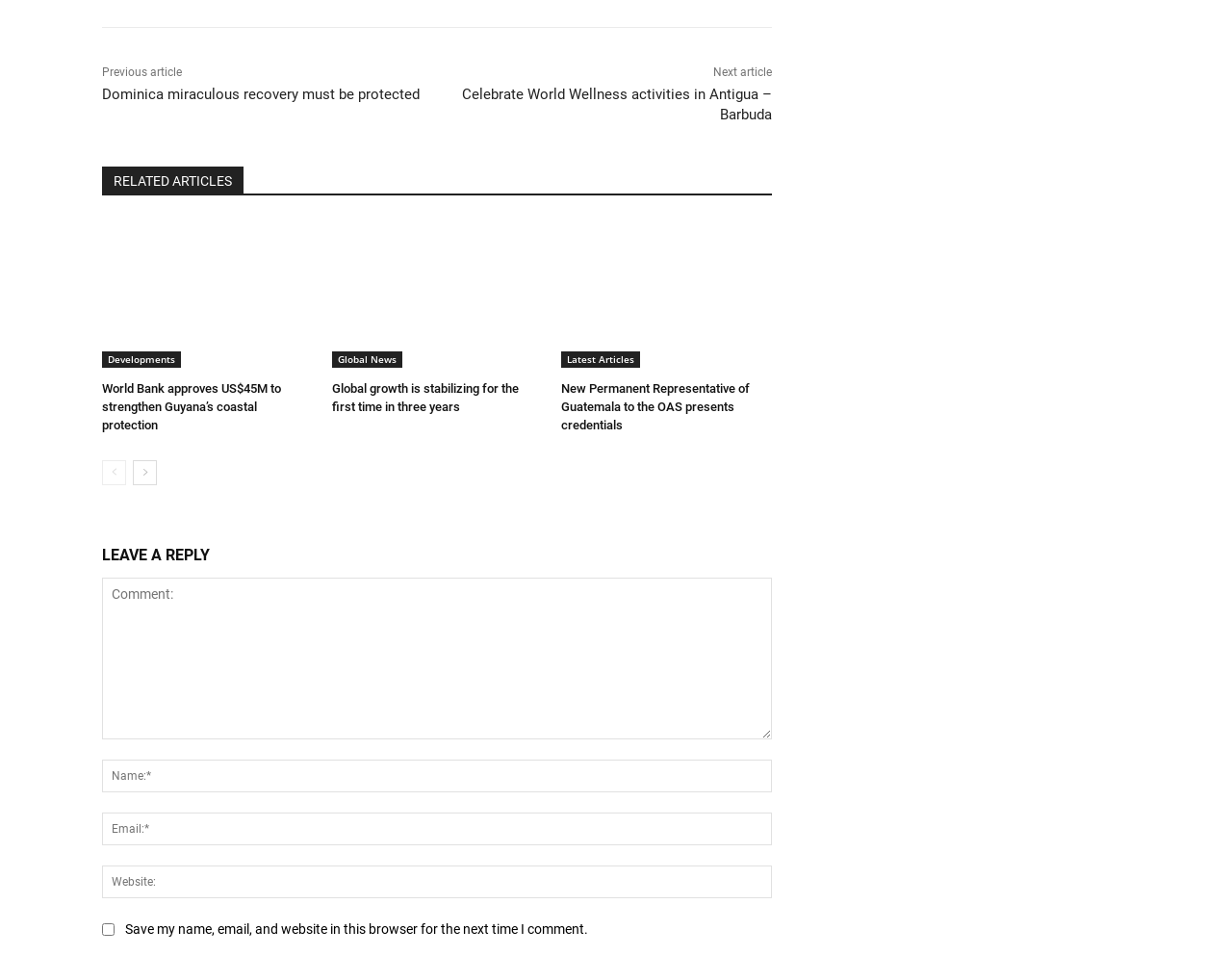Provide a single word or phrase to answer the given question: 
What is the label of the checkbox in the comment section?

Save my name, email, and website in this browser for the next time I comment.